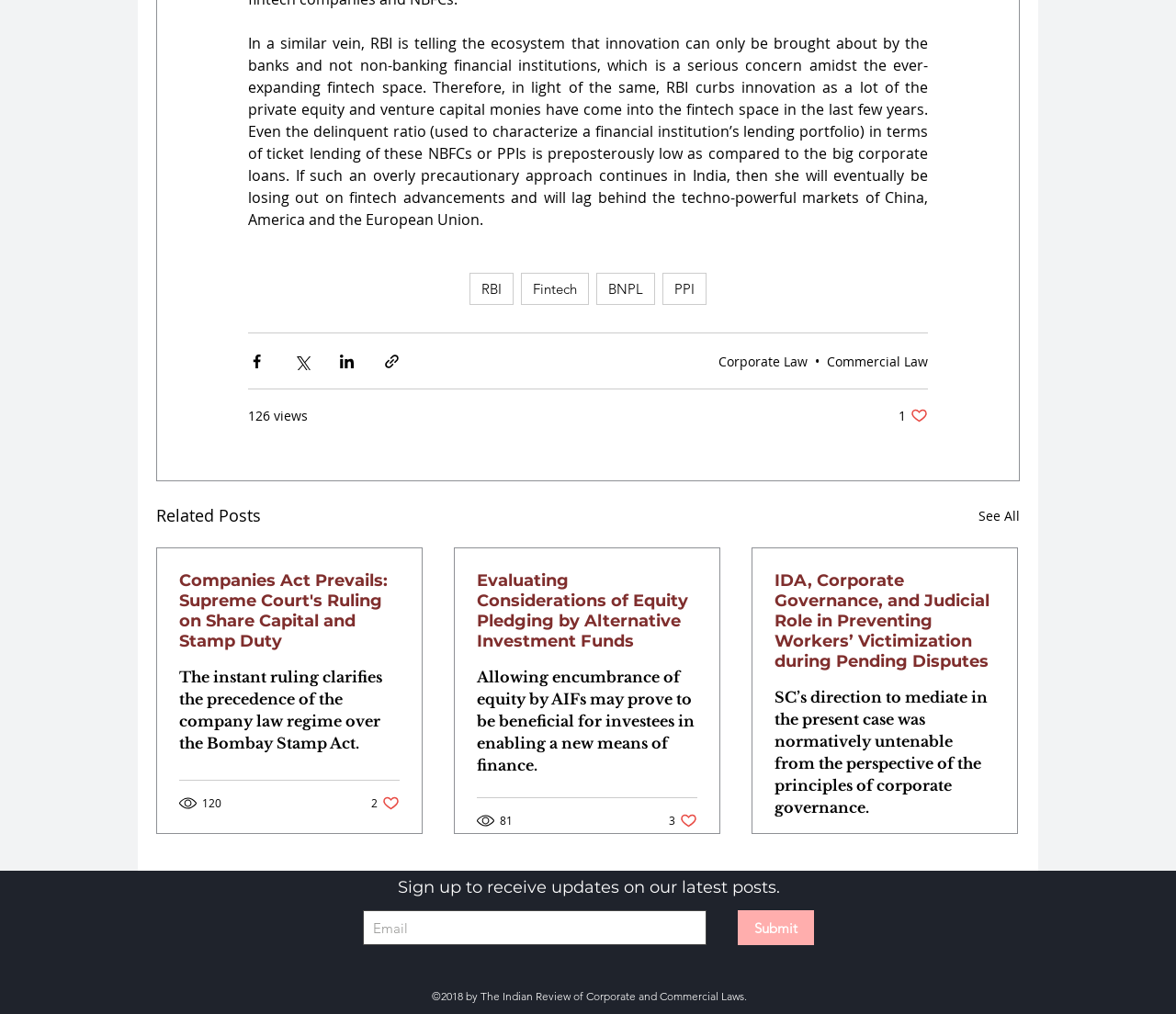Locate the bounding box coordinates of the area where you should click to accomplish the instruction: "Click on the Submit button".

[0.627, 0.898, 0.692, 0.932]